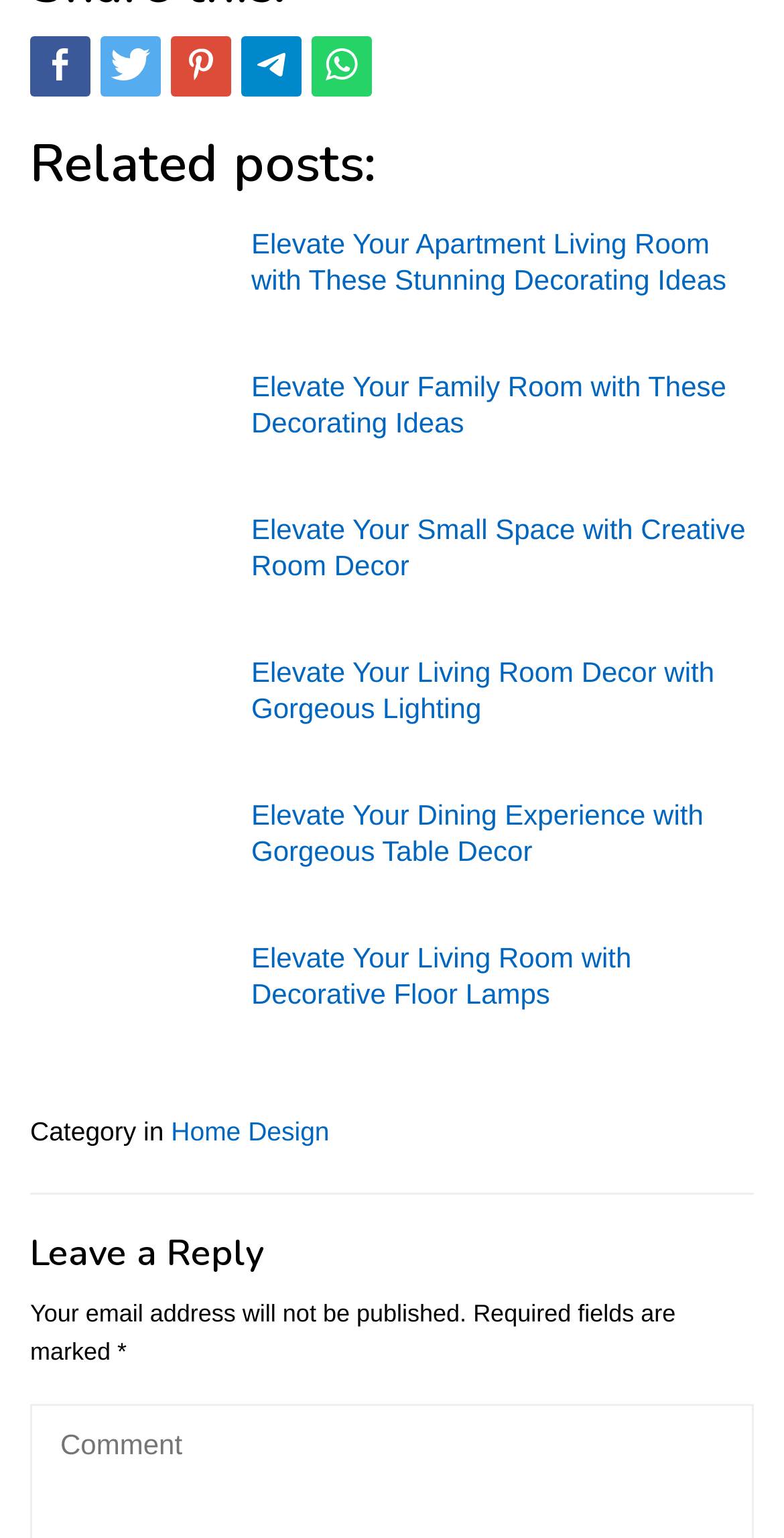Locate the bounding box coordinates of the clickable element to fulfill the following instruction: "Visit Home Design category". Provide the coordinates as four float numbers between 0 and 1 in the format [left, top, right, bottom].

[0.218, 0.725, 0.42, 0.745]